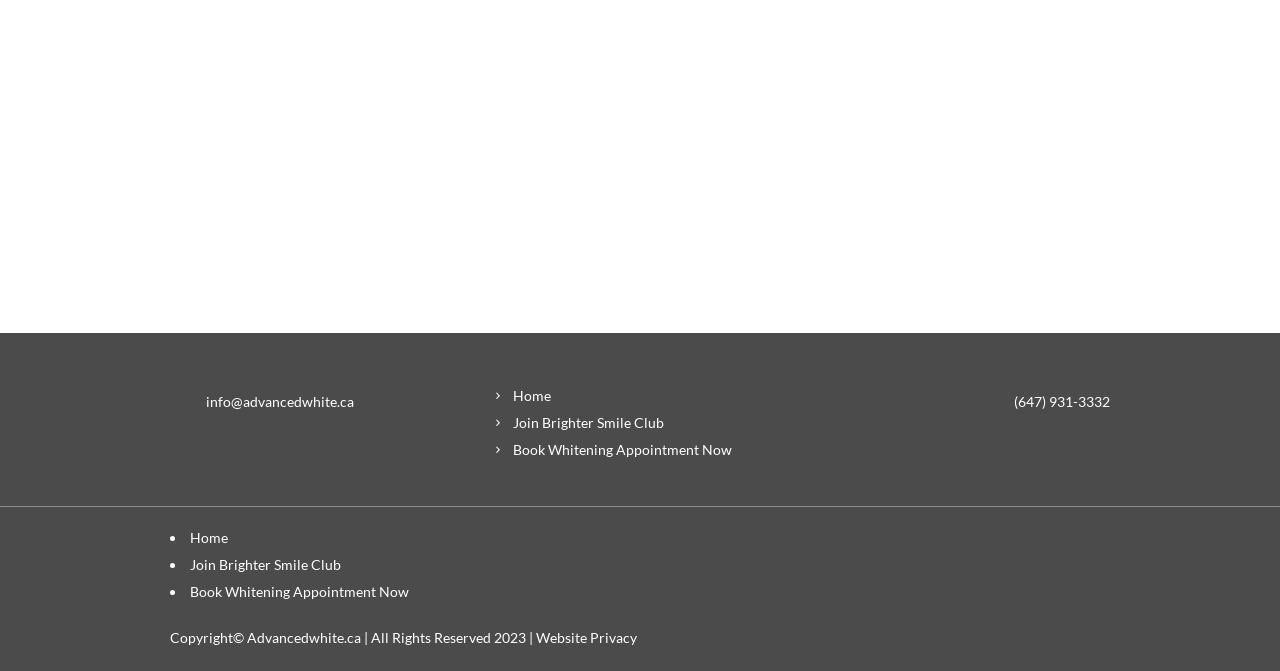Provide a short, one-word or phrase answer to the question below:
What is the email address provided on the webpage?

info@advancedwhite.ca